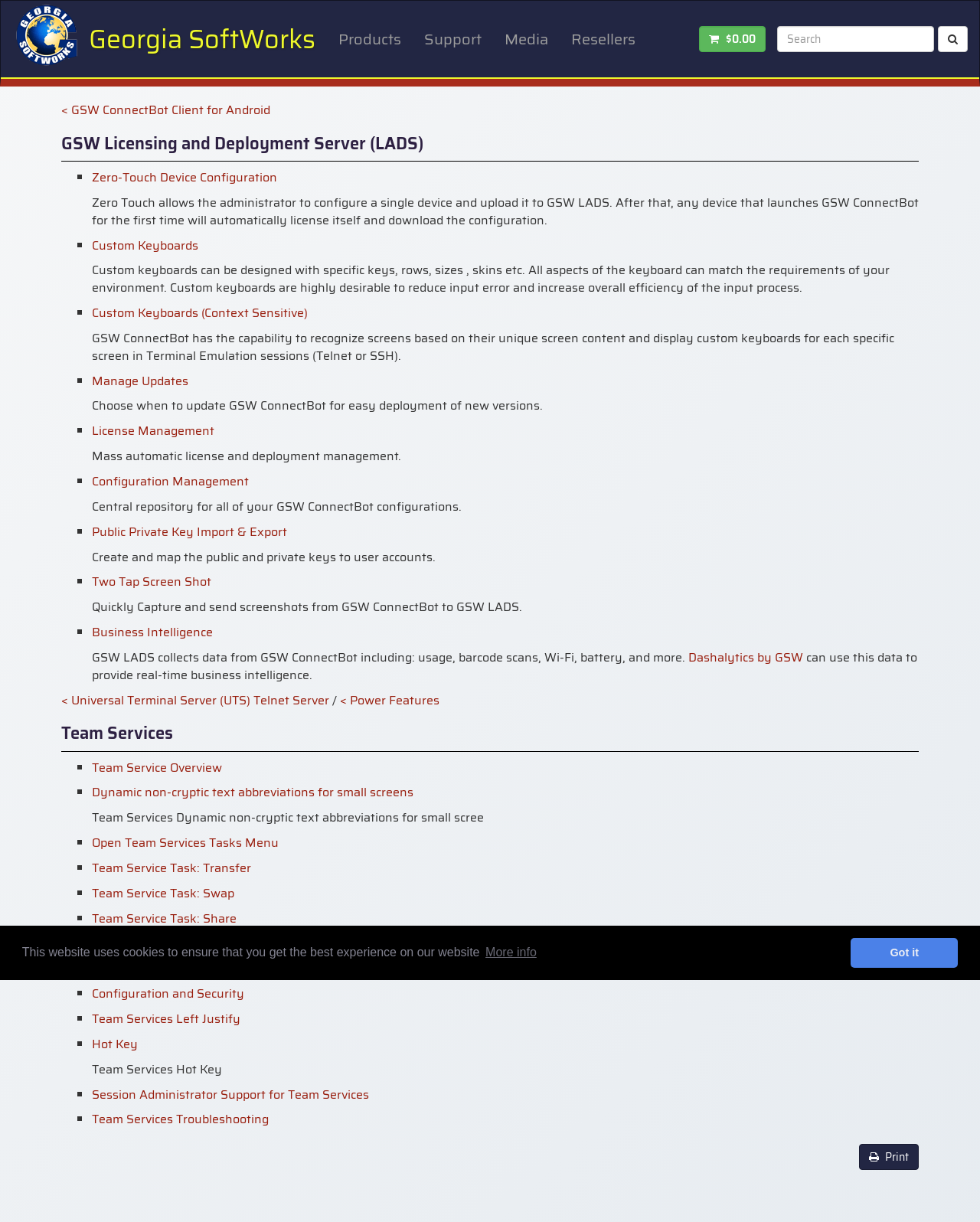Please specify the bounding box coordinates of the clickable section necessary to execute the following command: "Learn more about cookies".

[0.493, 0.77, 0.55, 0.789]